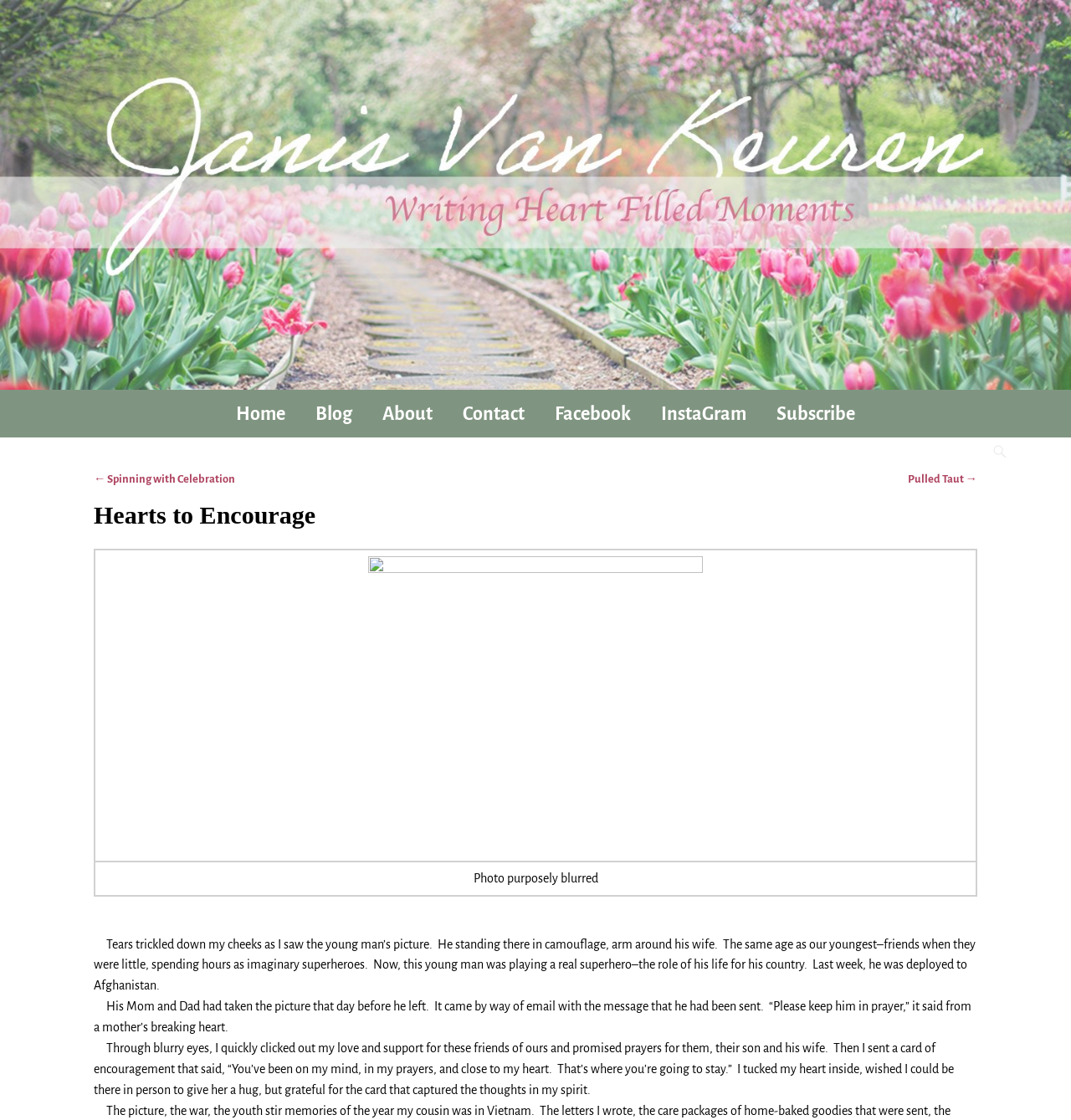Please determine the bounding box coordinates, formatted as (top-left x, top-left y, bottom-right x, bottom-right y), with all values as floating point numbers between 0 and 1. Identify the bounding box of the region described as: Home

[0.206, 0.35, 0.28, 0.389]